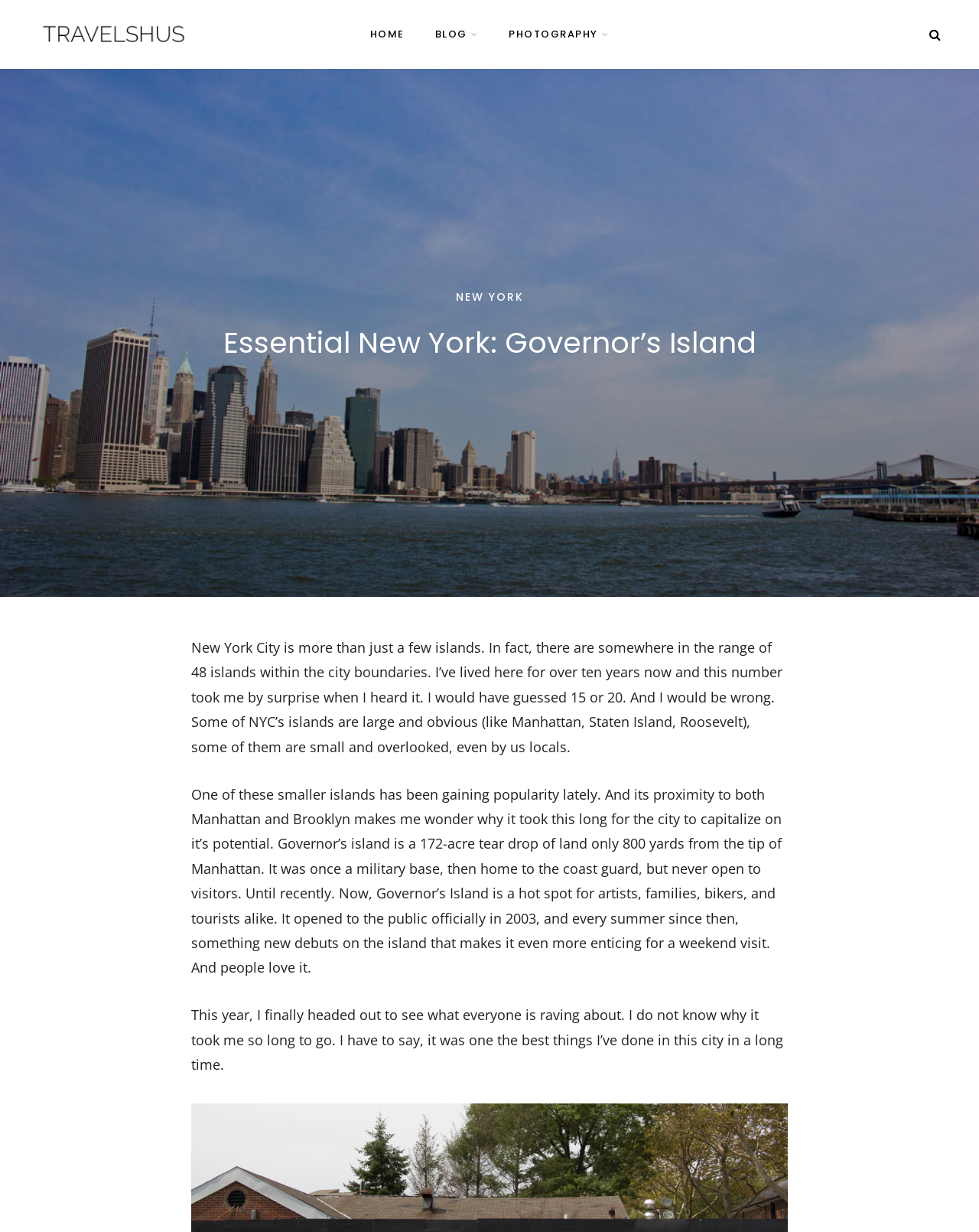Describe every aspect of the webpage in a detailed manner.

The webpage is about Governor's Island in New York City, a hidden gem that offers parks, views, and history. At the top left corner, there is a link to "TravelShus" accompanied by an image with the same name. To the right of this, there are three links: "HOME", "BLOG", and "PHOTOGRAPHY" with an icon. On the top right corner, there is a search icon.

Below the top navigation bar, the main content begins with a heading "Essential New York: Governor’s Island". The article starts by introducing the fact that New York City has around 48 islands, which may come as a surprise to many. It then focuses on Governor's Island, a 172-acre island that was once a military base and coast guard home, but is now open to visitors. The island has been gaining popularity and offers something new every summer, making it an attractive spot for artists, families, bikers, and tourists.

The article is divided into three paragraphs, each describing the island's history, its current state, and the author's personal experience visiting the island. The text is positioned in the middle of the page, with a significant amount of space on the left and right sides. There are no images in the main content area, but the text provides a vivid description of the island's attractions.